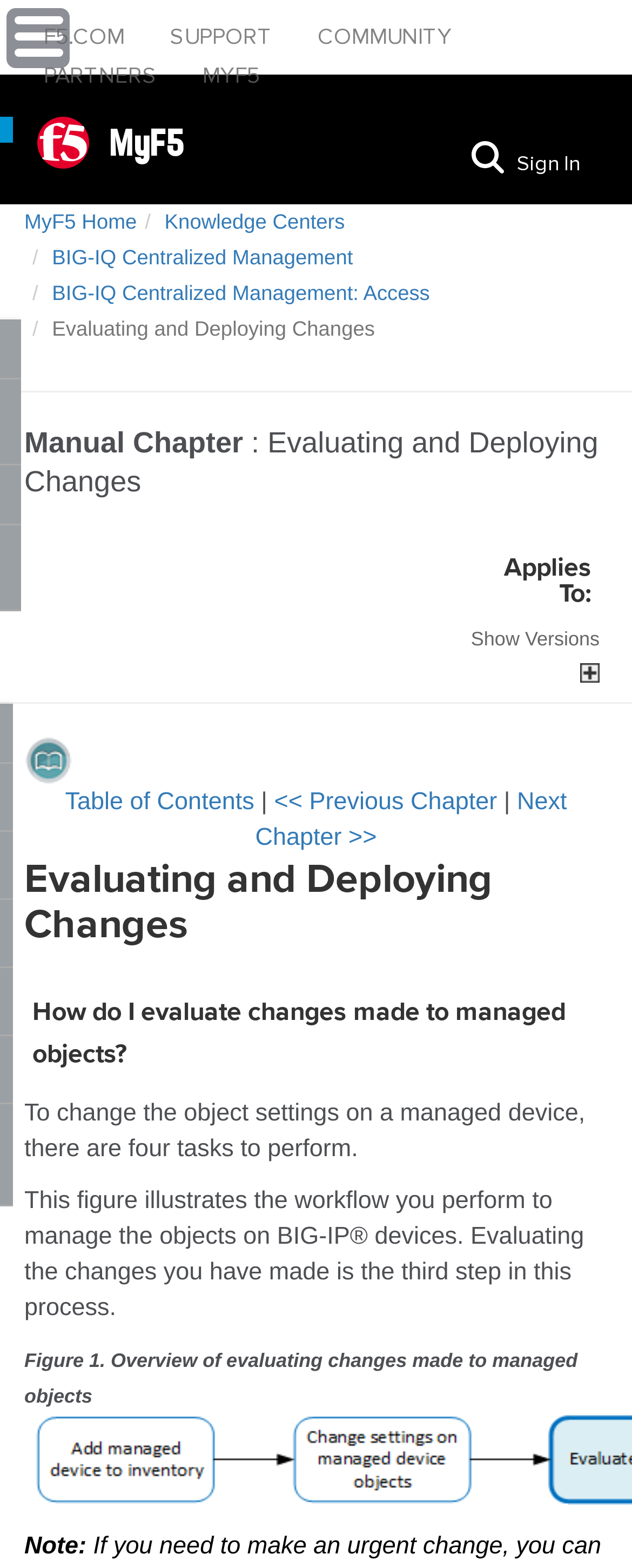Please pinpoint the bounding box coordinates for the region I should click to adhere to this instruction: "Go to F5.COM".

[0.038, 0.014, 0.238, 0.032]